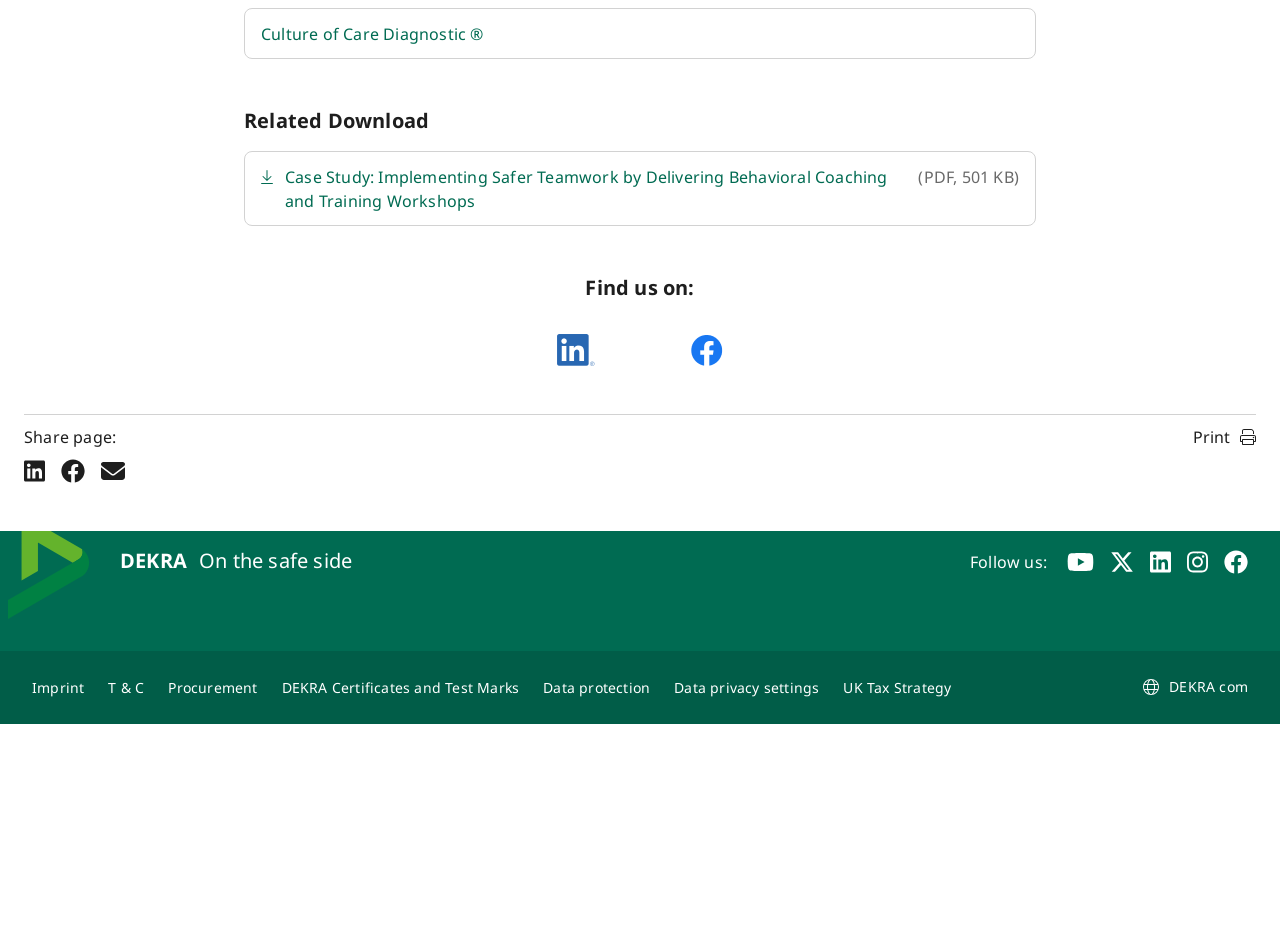Based on the element description, predict the bounding box coordinates (top-left x, top-left y, bottom-right x, bottom-right y) for the UI element in the screenshot: aria-label="Facebook"

[0.048, 0.487, 0.066, 0.512]